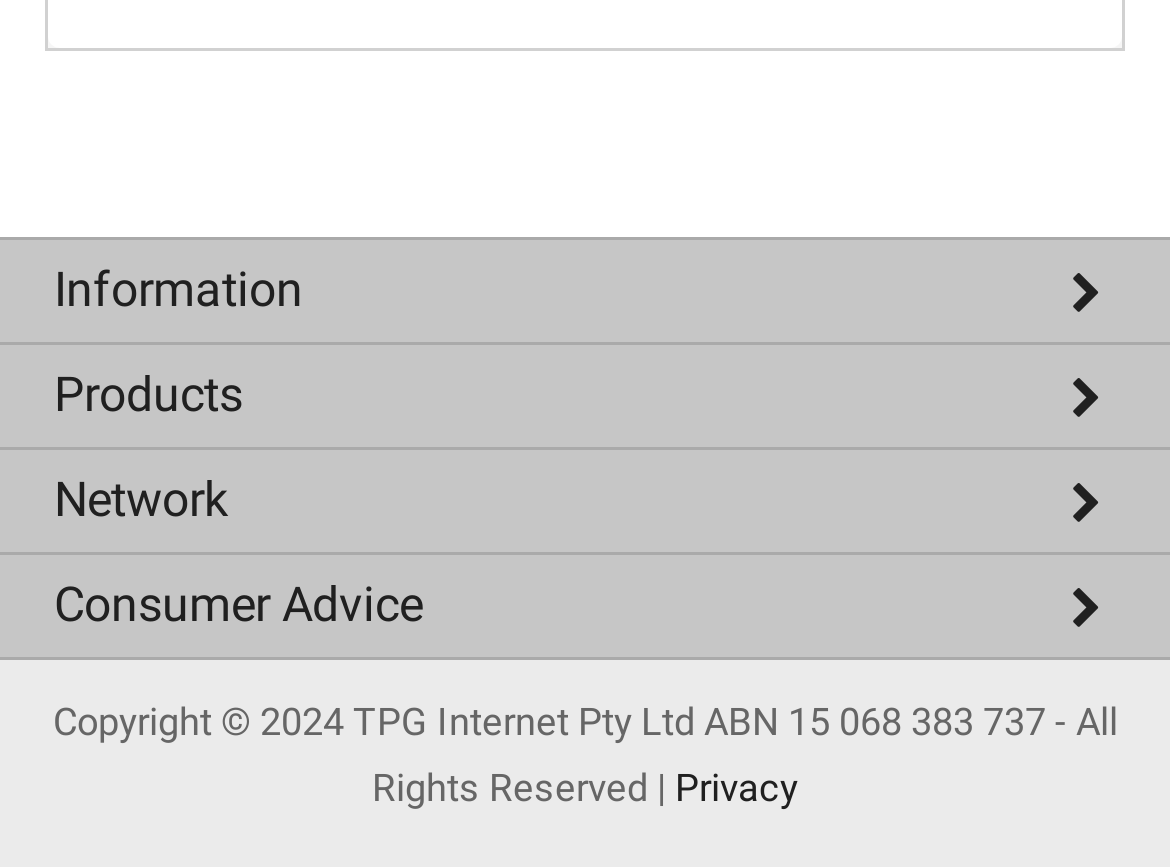Identify the bounding box coordinates necessary to click and complete the given instruction: "View Minimum System Requirements".

None